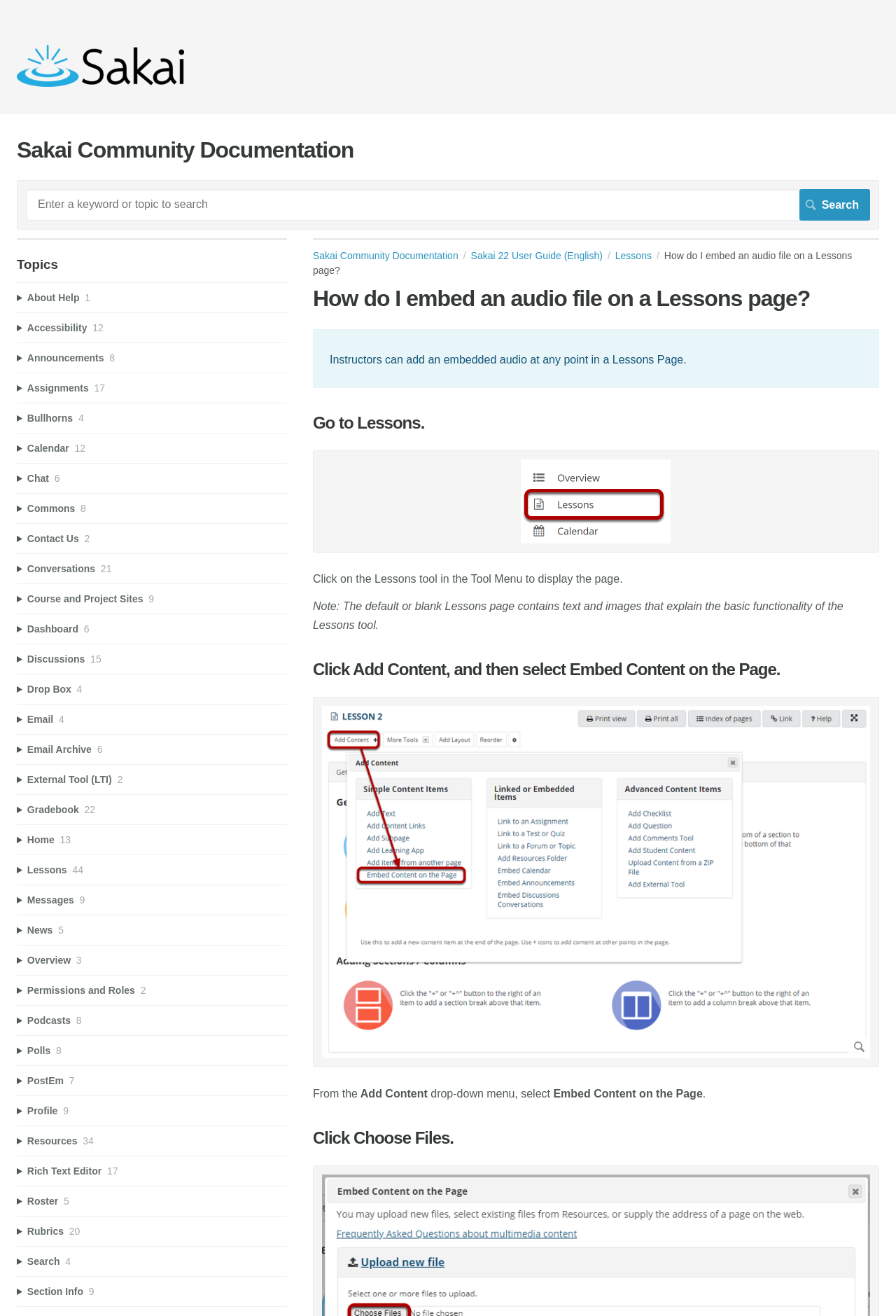How many topics are listed in the 'Topics' section?
Please ensure your answer is as detailed and informative as possible.

There are 24 topics listed in the 'Topics' section, which can be counted by expanding the disclosure triangles and counting the number of topics listed.